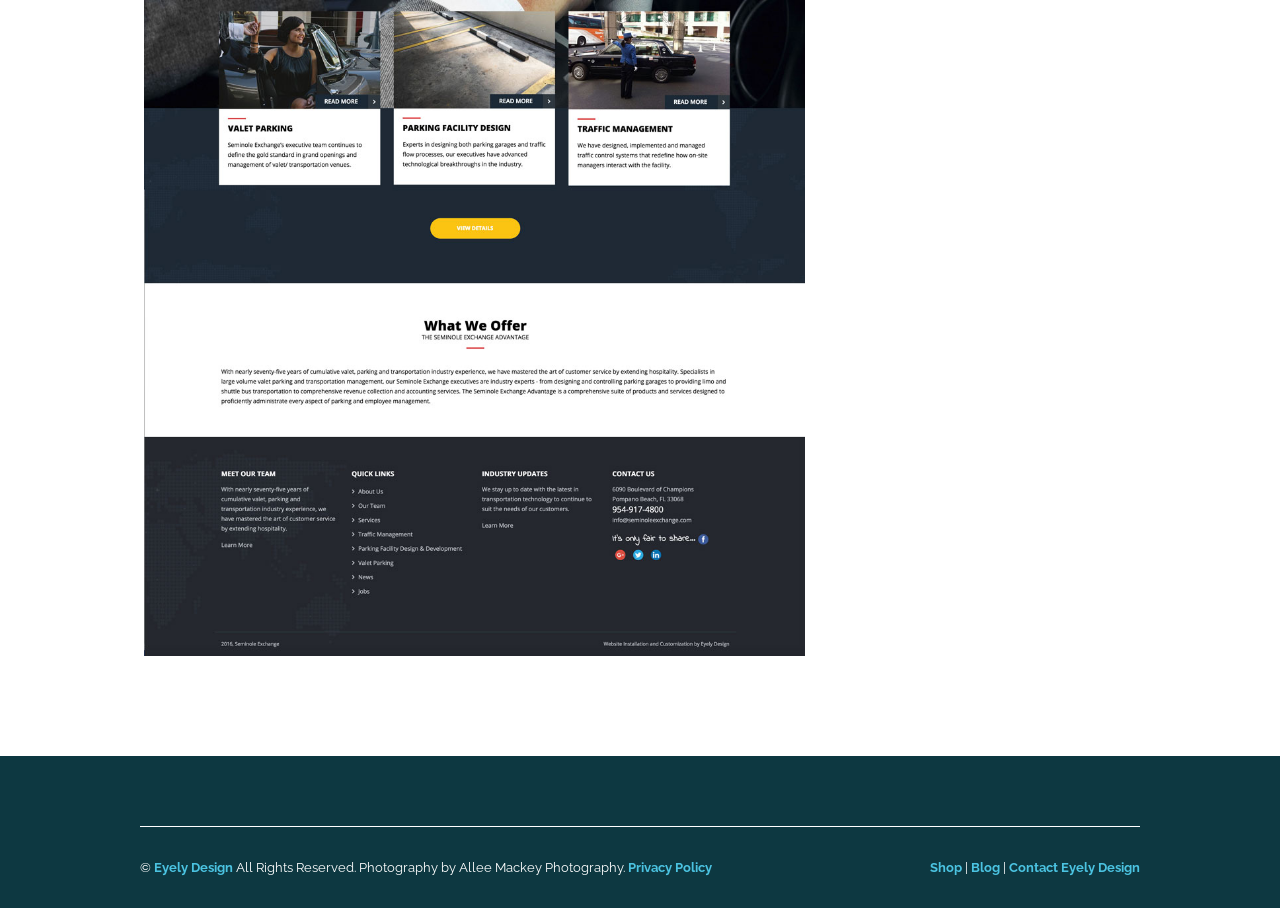Respond with a single word or phrase to the following question: What is the name of the design company?

Eyely Design